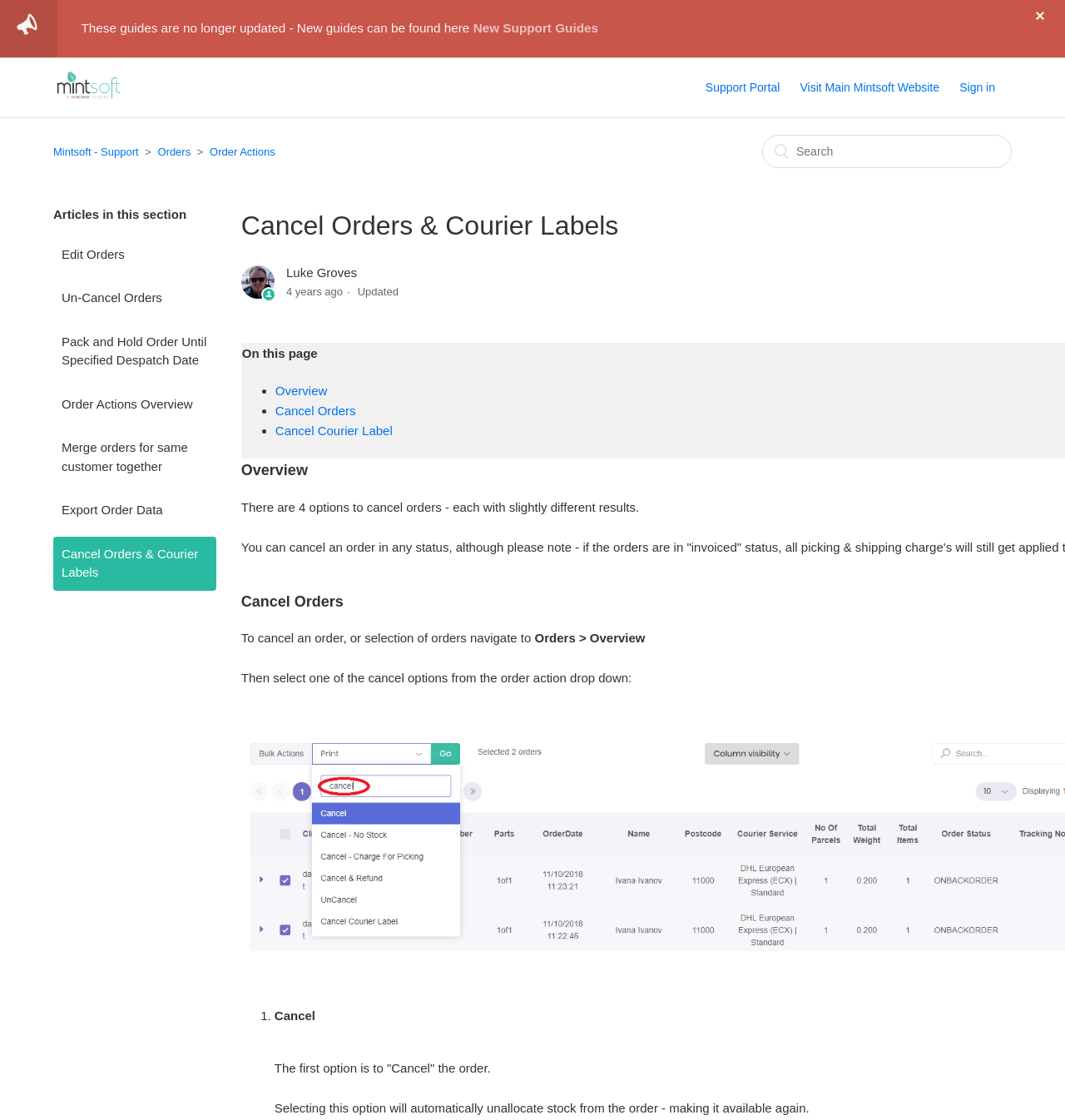Please identify the bounding box coordinates for the region that you need to click to follow this instruction: "Cancel Orders & Courier Labels".

[0.05, 0.479, 0.203, 0.527]